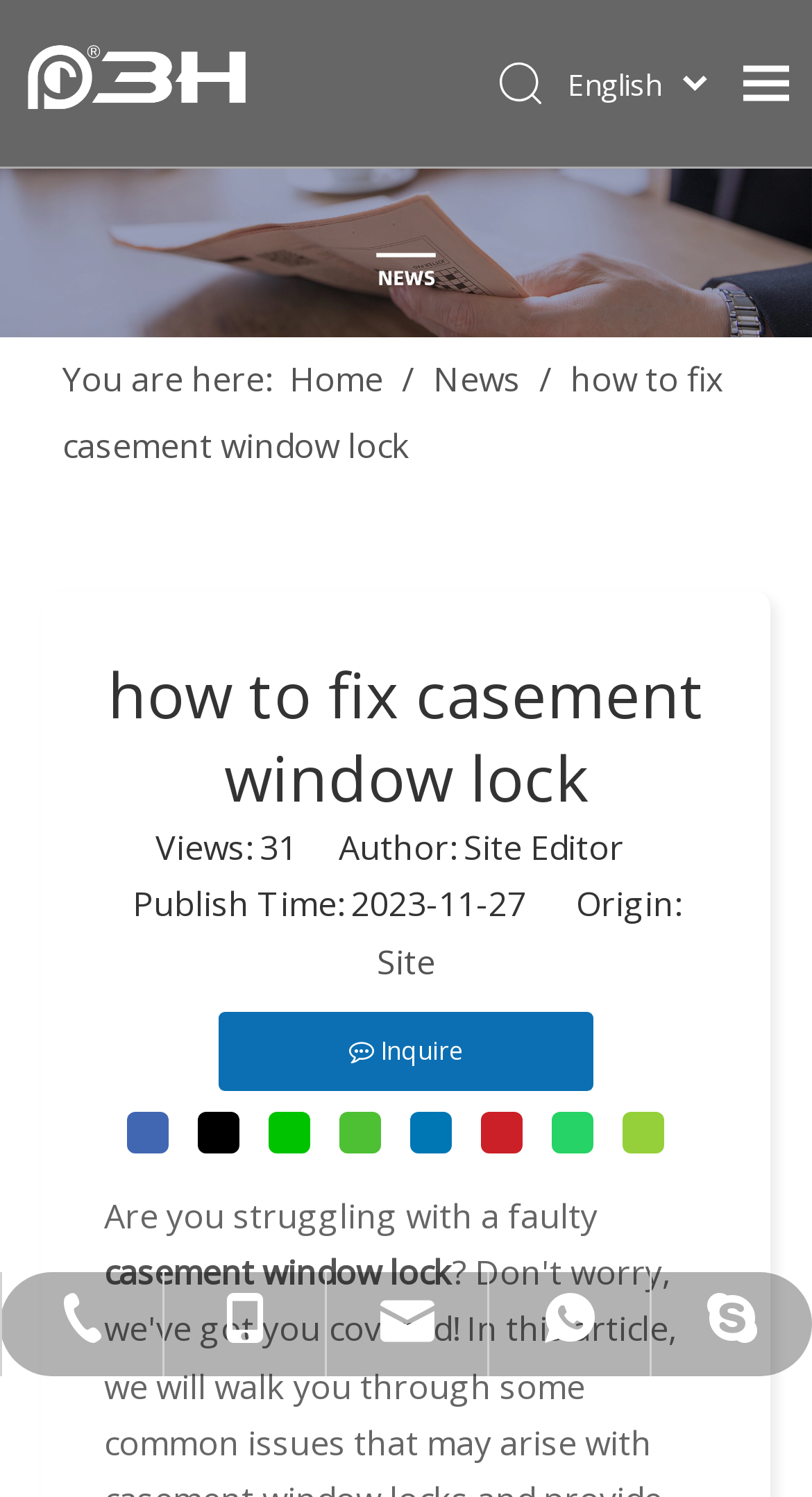How many sharing buttons are available?
Could you please answer the question thoroughly and with as much detail as possible?

I counted the number of sharing buttons available at the bottom of the webpage, which includes facebook, twitter, line, wechat, linkedin, pinterest, whatsapp, and sharethis.